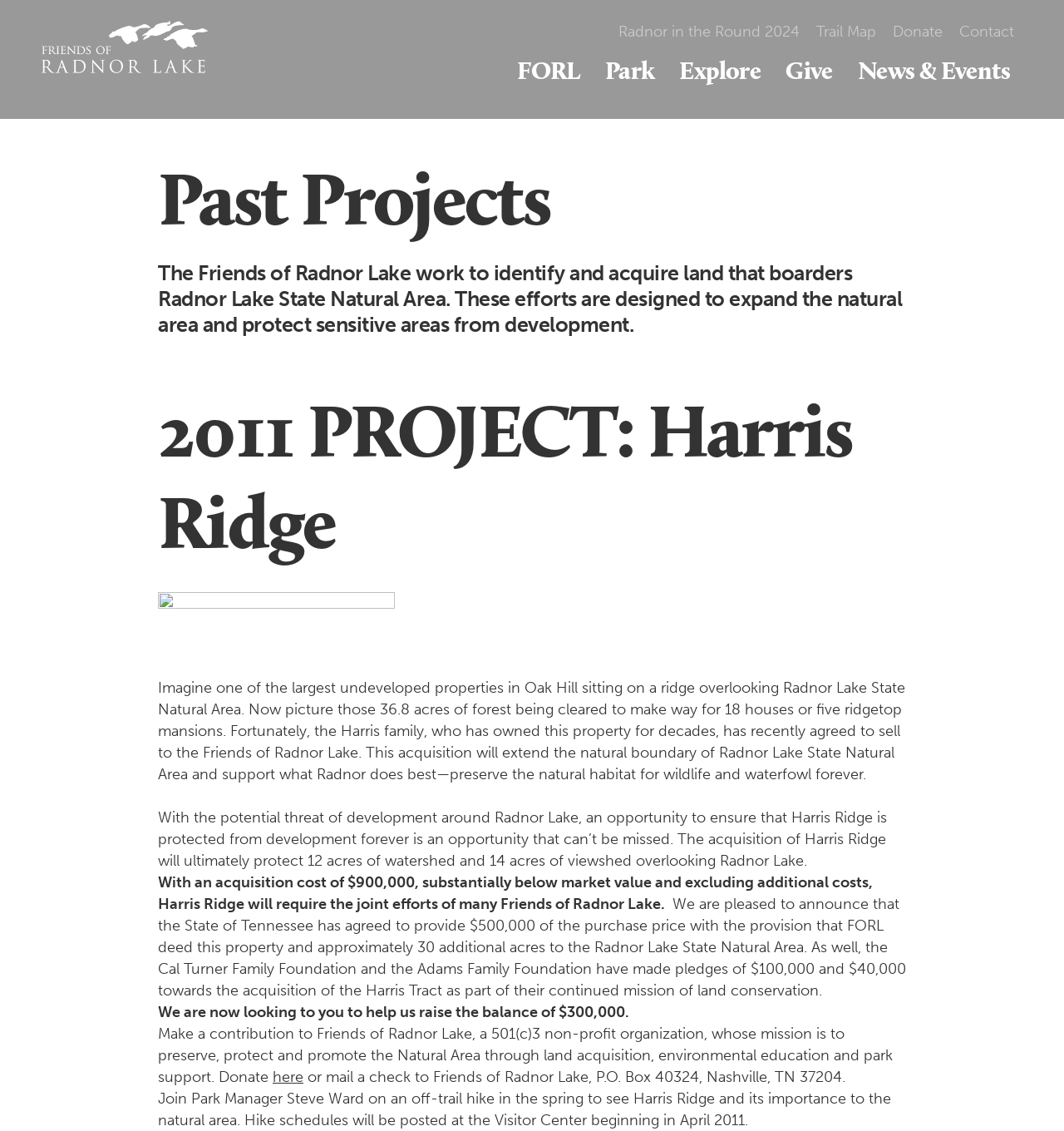From the webpage screenshot, identify the region described by News & Events. Provide the bounding box coordinates as (top-left x, top-left y, bottom-right x, bottom-right y), with each value being a floating point number between 0 and 1.

[0.794, 0.038, 0.961, 0.087]